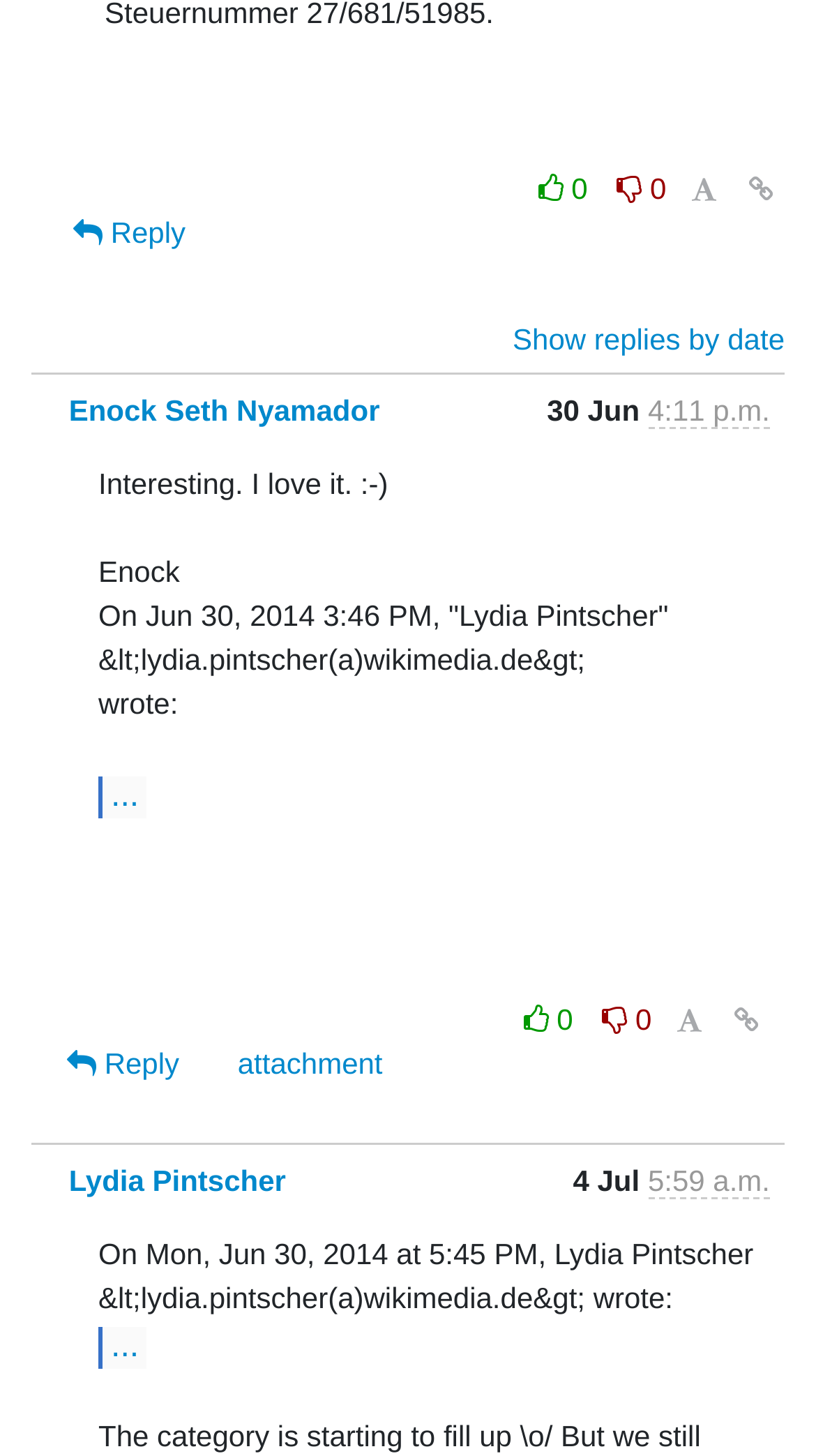Find and provide the bounding box coordinates for the UI element described with: "Enock Seth Nyamador".

[0.084, 0.271, 0.465, 0.294]